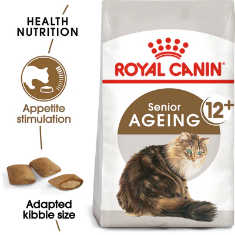Generate a complete and detailed caption for the image.

This image features a packaging design for "ROYAL CANIN® Senior Ageing 12+," a specialized dry cat food formulated for senior cats aged 12 years and older. The bag prominently displays the ROYAL CANIN logo, ensuring brand recognition. Alongside the logo, key features of the product are illustrated, emphasizing "Health Nutrition" and "Appetite stimulation," which are critical for maintaining the wellbeing of aging cats. The packaging also highlights "Adapted kibble size," indicating that the kibble is designed for easier chewing and digestion for senior felines. An image of a fluffy, mature cat is featured prominently, reinforcing the target demographic for this pet food. The overall design conveys a sense of care and expertise in feline nutrition, appealing to cat owners looking to support their pets’ health as they age.